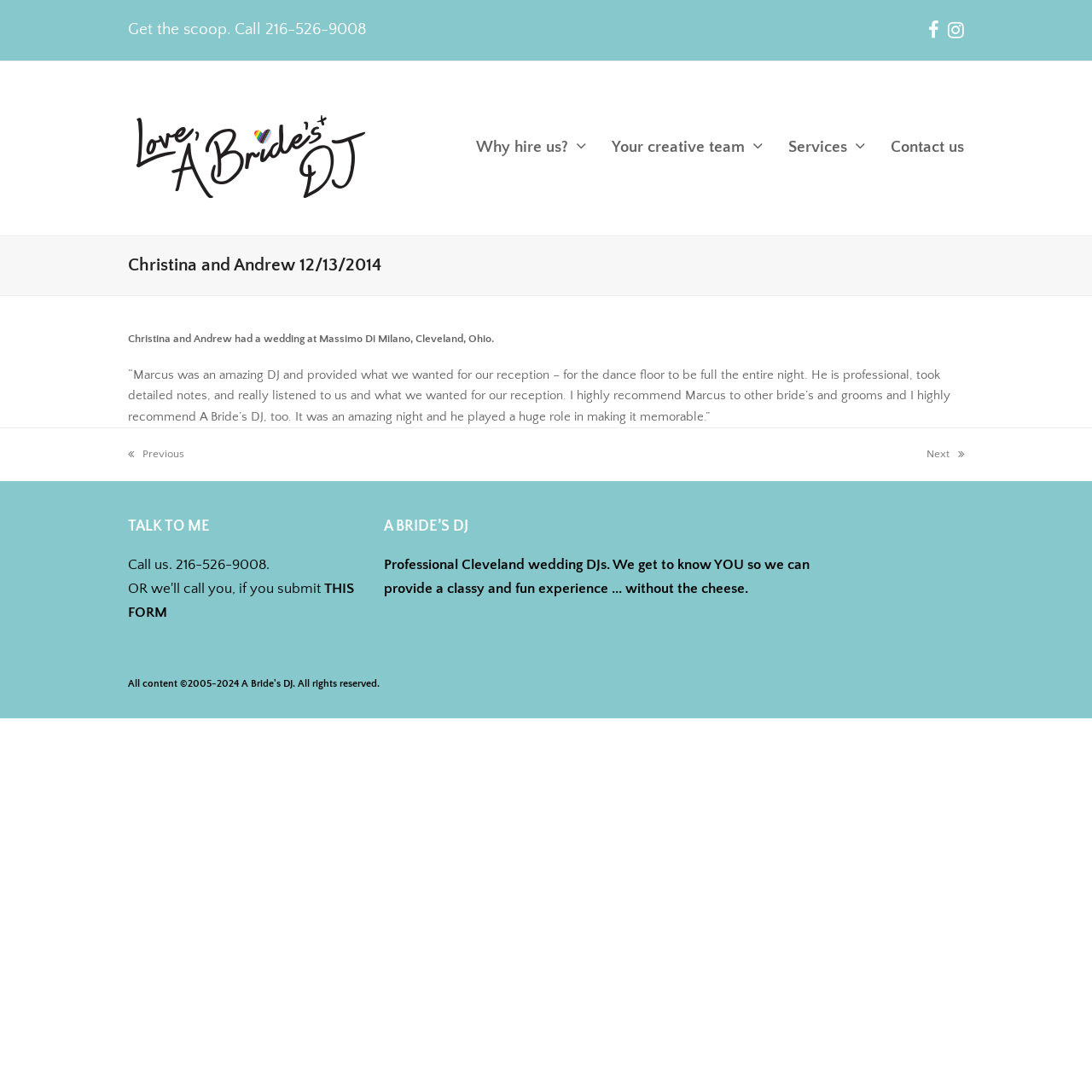Using the image as a reference, answer the following question in as much detail as possible:
What is the name of the wedding DJ company?

I found the name 'A Bride's DJ' in the link 'A Bride's DJ | Cleveland' and also in the static text 'A BRIDE’S DJ' at the bottom of the webpage.